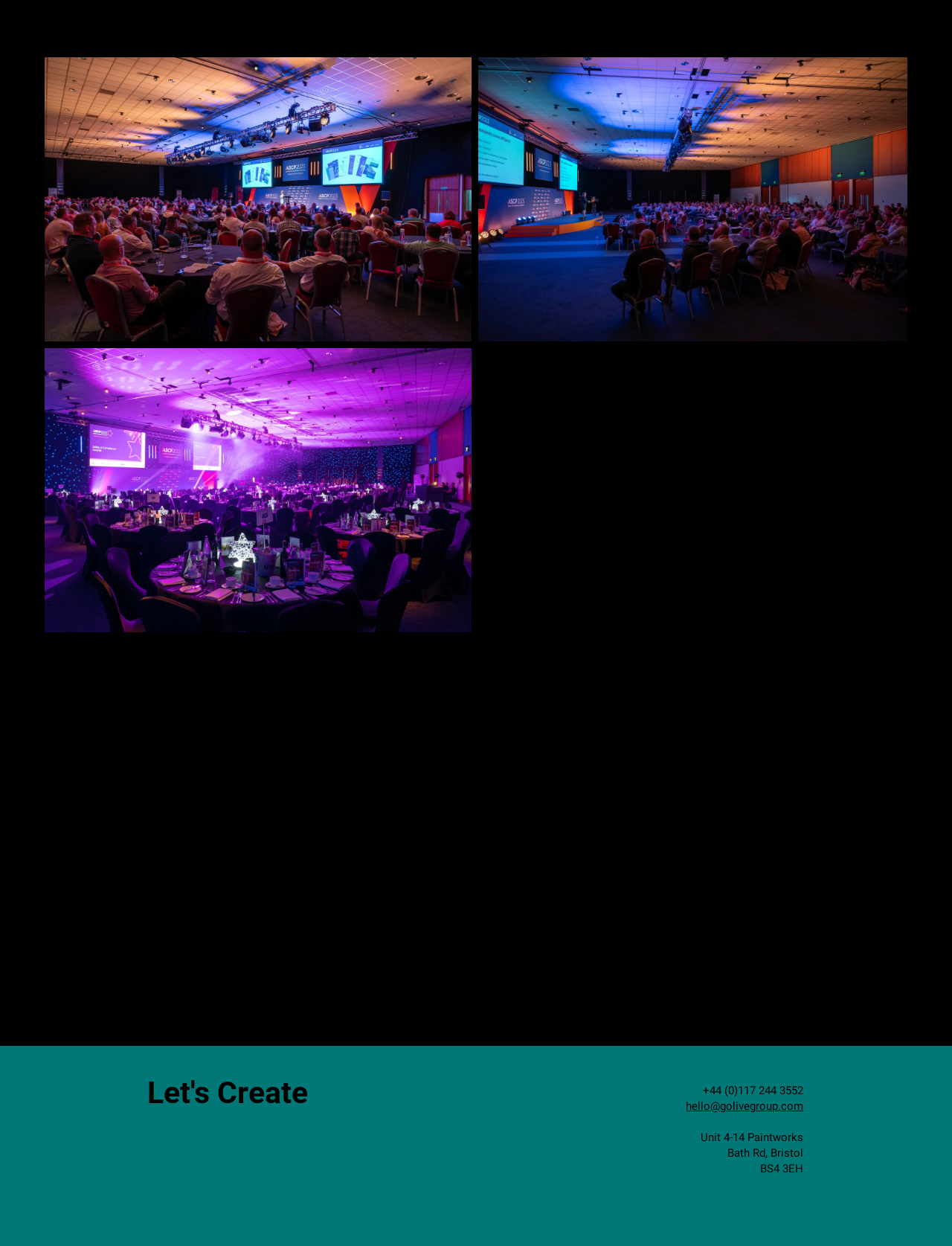Provide the bounding box coordinates of the HTML element described by the text: "aria-label="Vimeo"". The coordinates should be in the format [left, top, right, bottom] with values between 0 and 1.

[0.27, 0.918, 0.3, 0.941]